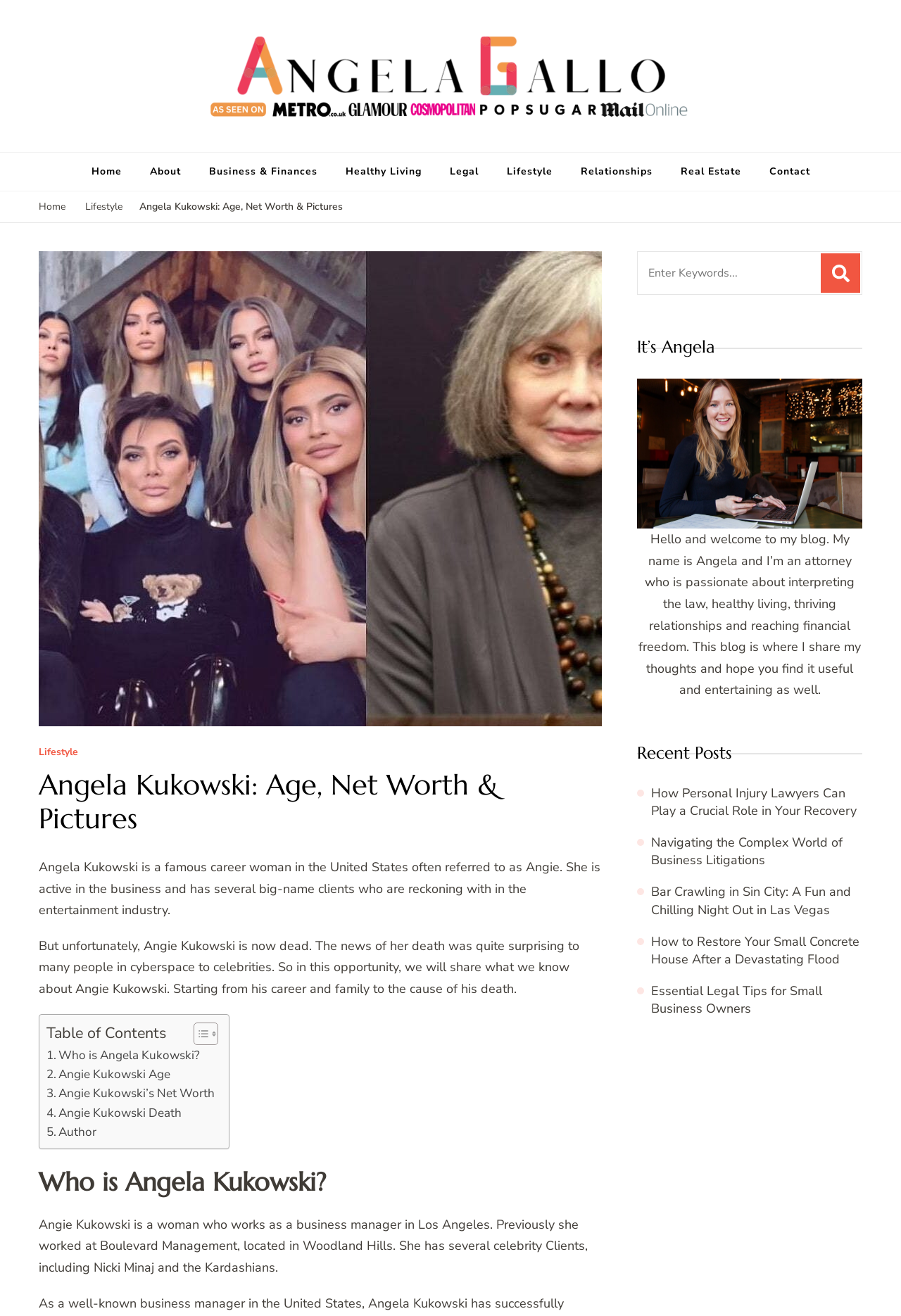Using the provided description: "Real Estate", find the bounding box coordinates of the corresponding UI element. The output should be four float numbers between 0 and 1, in the format [left, top, right, bottom].

[0.739, 0.116, 0.838, 0.145]